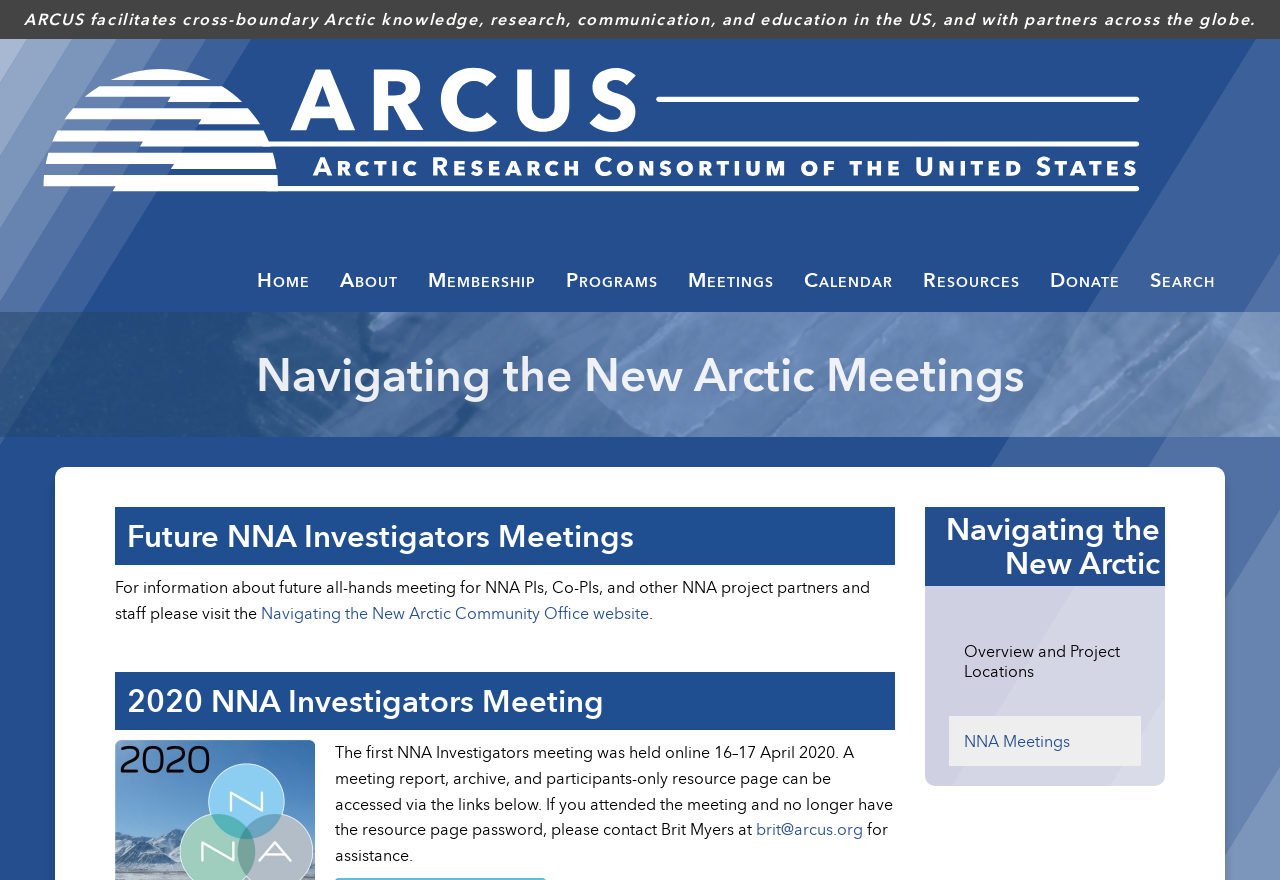Show the bounding box coordinates for the HTML element described as: "Overview and Project Locations".

[0.741, 0.711, 0.892, 0.79]